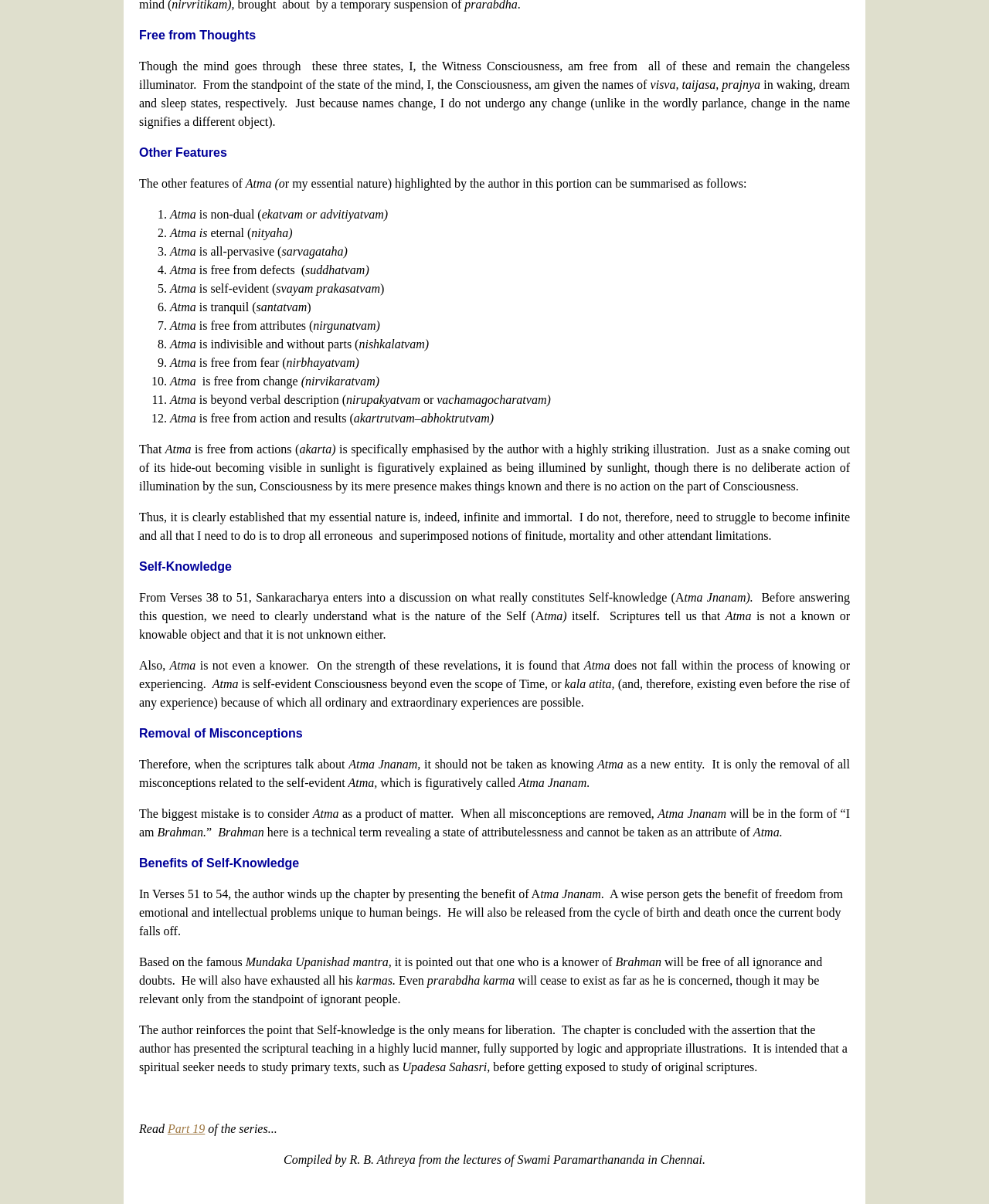What is Self-Knowledge?
Using the image provided, answer with just one word or phrase.

Removal of misconceptions